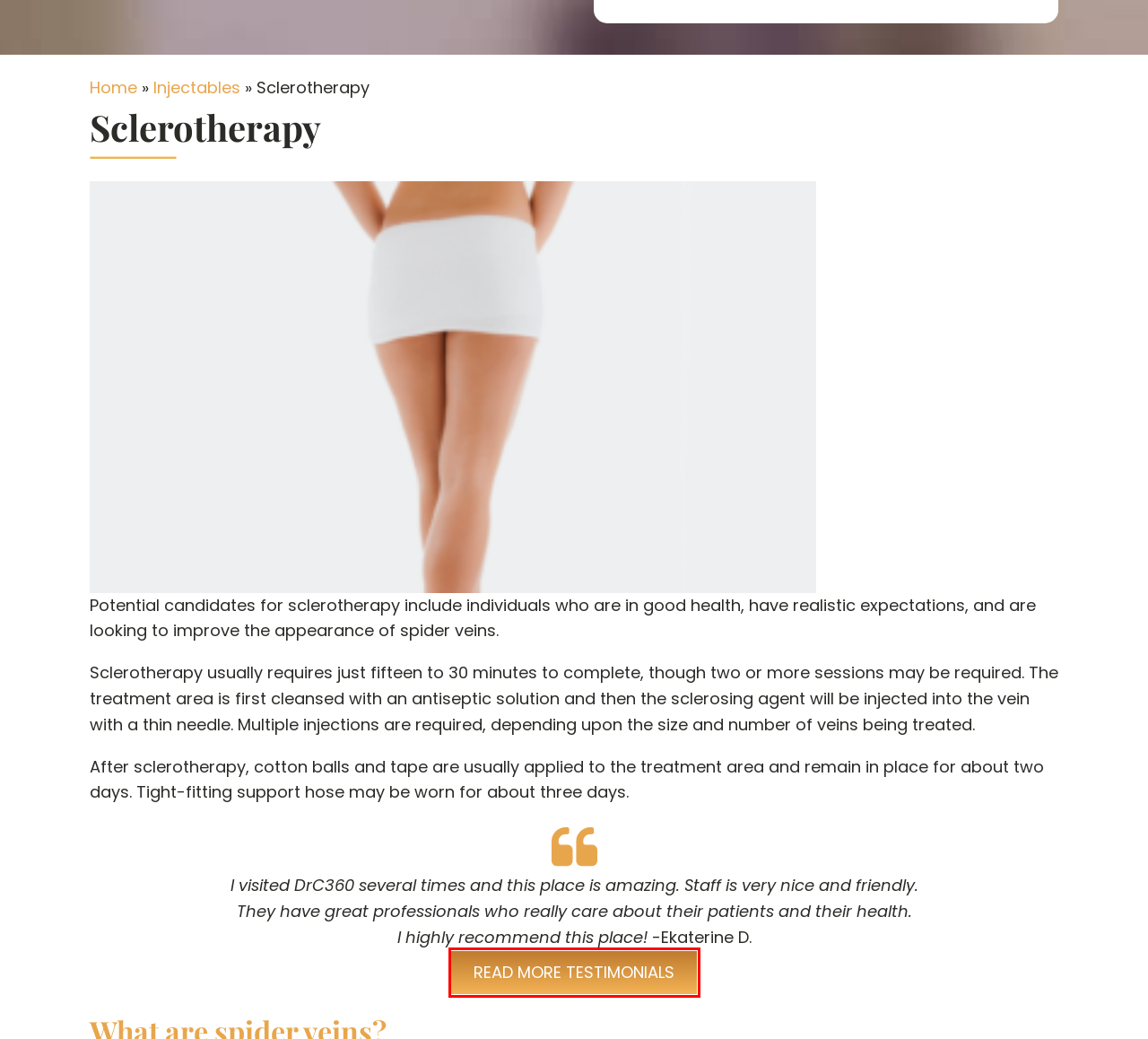Review the screenshot of a webpage that includes a red bounding box. Choose the webpage description that best matches the new webpage displayed after clicking the element within the bounding box. Here are the candidates:
A. Medical Spa News New Providence | Cosmetic Videos Summit
B. Medical Spa New Providence | Botox Summit | IV Therapy Chatham
C. New Patient Registration Forms | Aesthetic & Medical | DrC360
D. Injectables | DrC360
E. Medical Spa Special Events New Providence | Med Spa Summit
F. DrC360 VIP
G. Testimonials New Providence | Patient Reviews Summit
H. Shop | DrC360

G